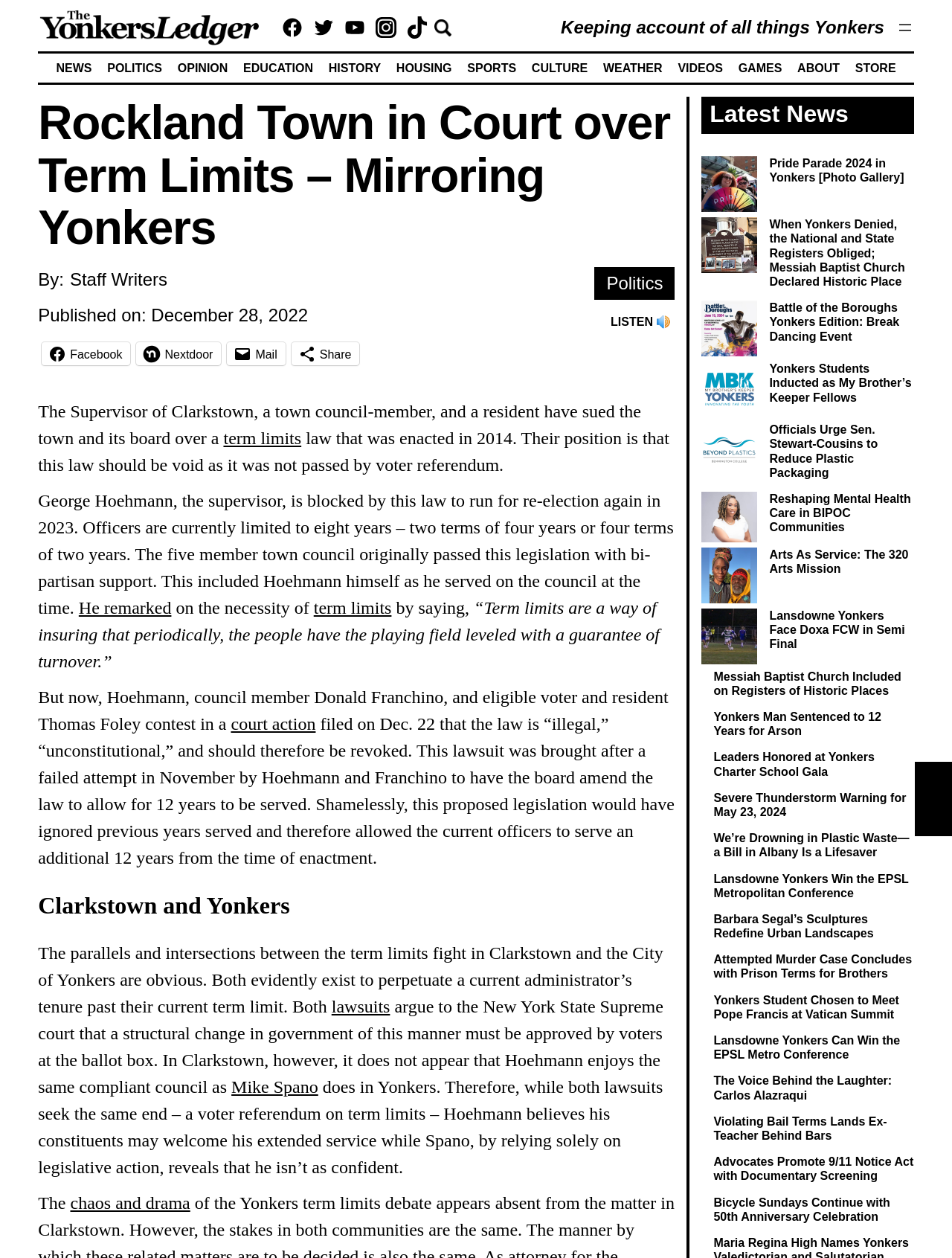Find the bounding box coordinates for the UI element whose description is: "alt="The Yonkers Ledger logo"". The coordinates should be four float numbers between 0 and 1, in the format [left, top, right, bottom].

[0.04, 0.006, 0.274, 0.038]